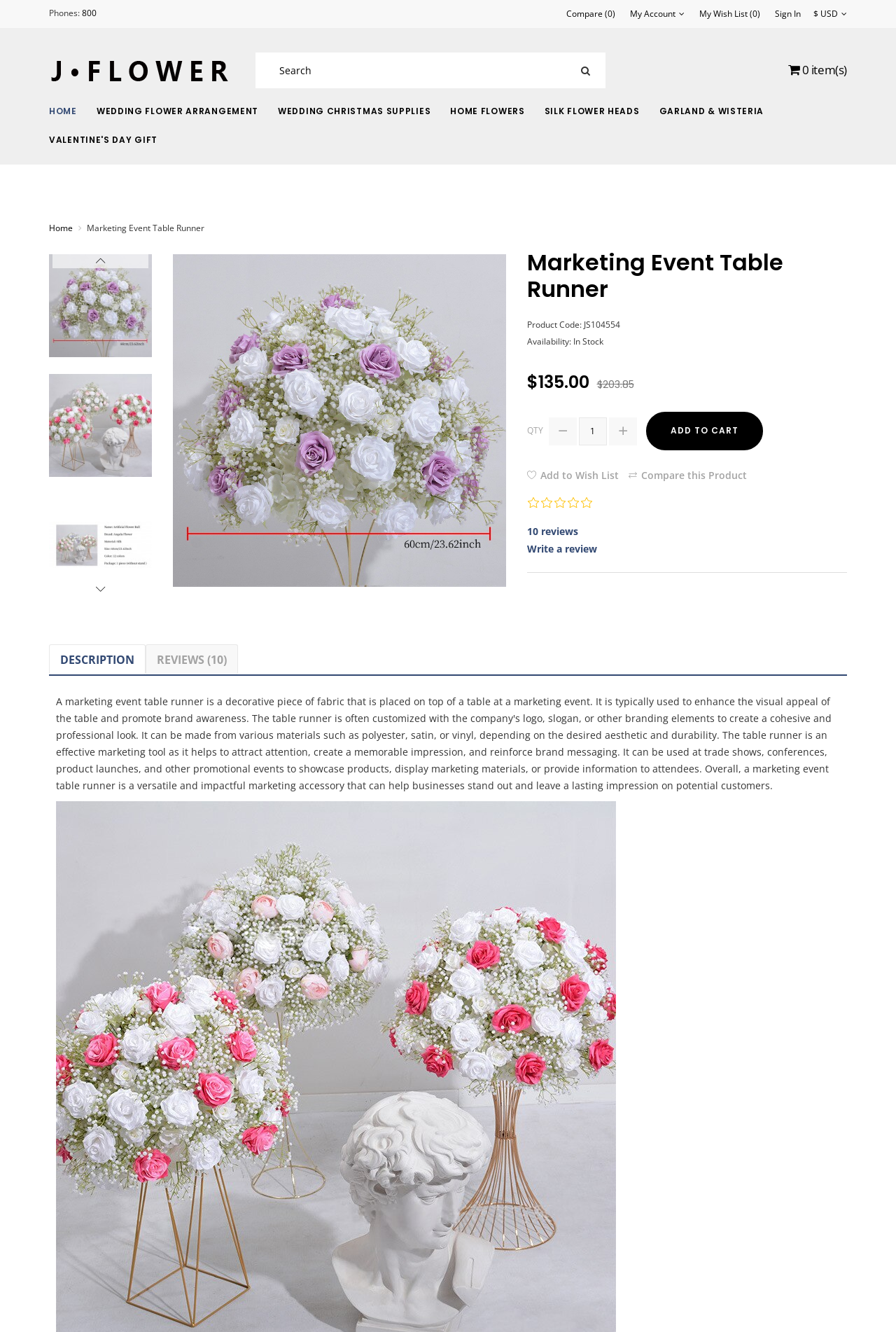For the element described, predict the bounding box coordinates as (top-left x, top-left y, bottom-right x, bottom-right y). All values should be between 0 and 1. Element description: Copyright Notice

None